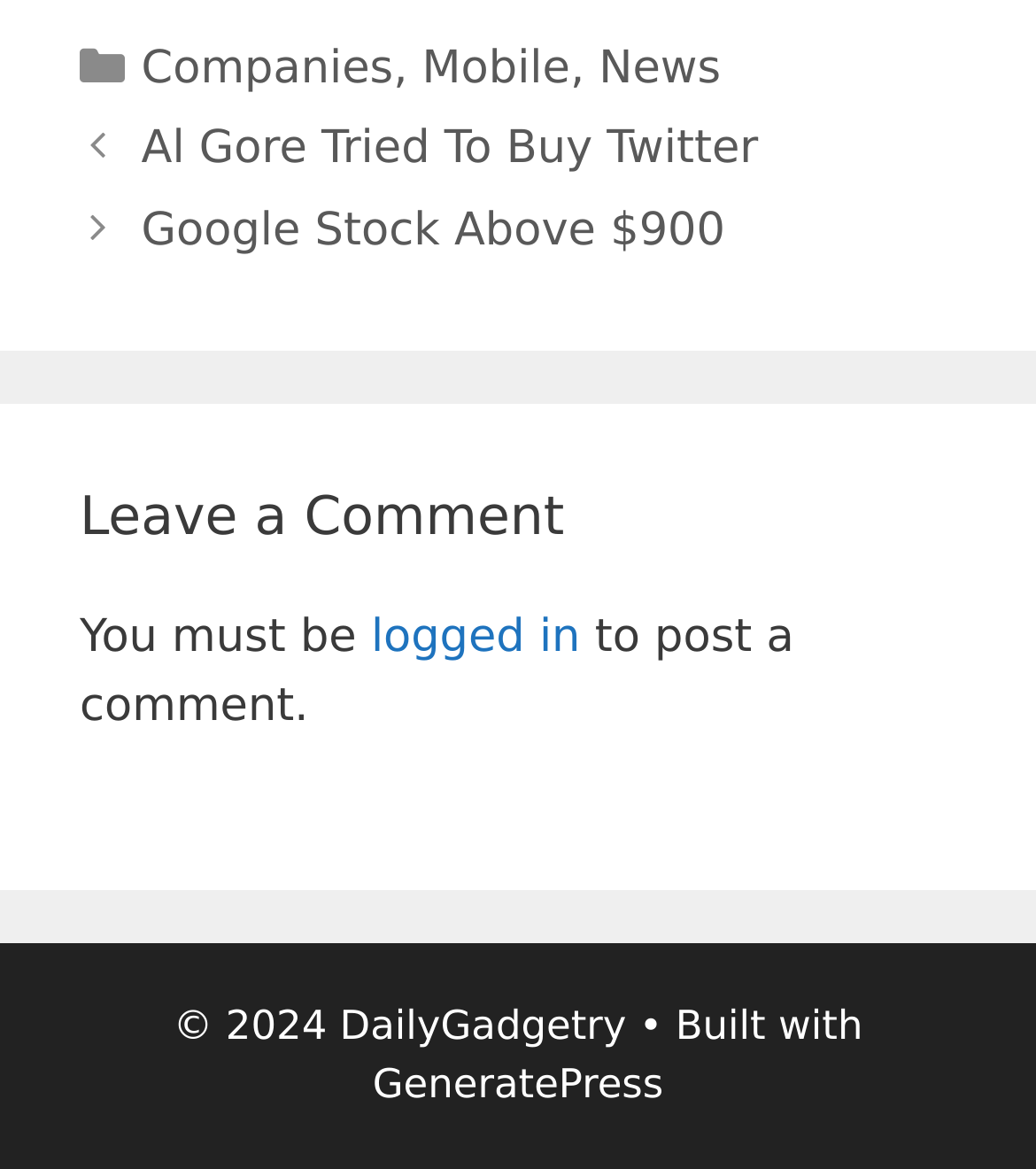How many posts are listed on the webpage?
Using the screenshot, give a one-word or short phrase answer.

2